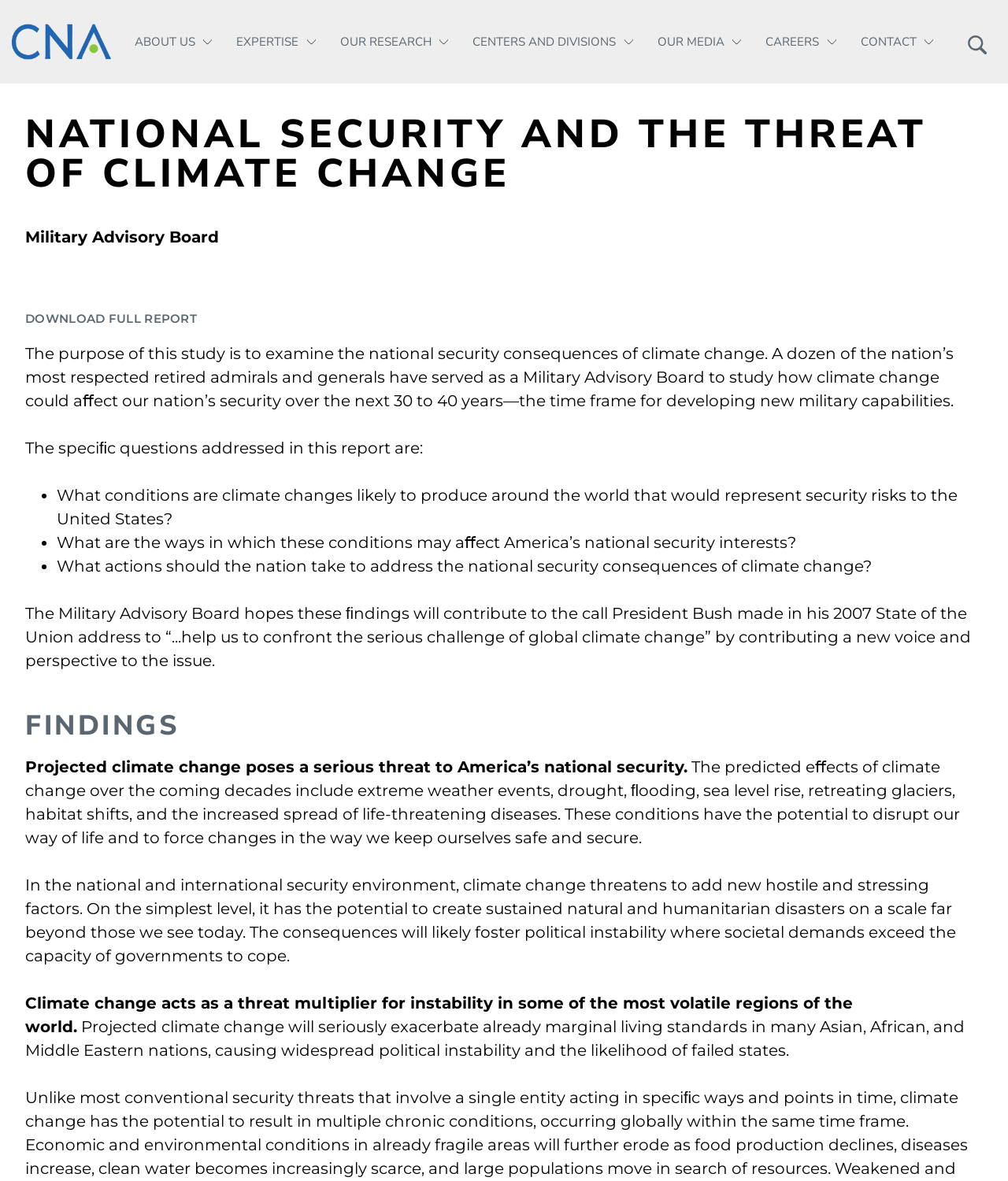Locate the bounding box coordinates of the element that should be clicked to execute the following instruction: "Read more about NATIONAL SECURITY AND THE THREAT OF CLIMATE CHANGE".

[0.025, 0.091, 0.92, 0.17]